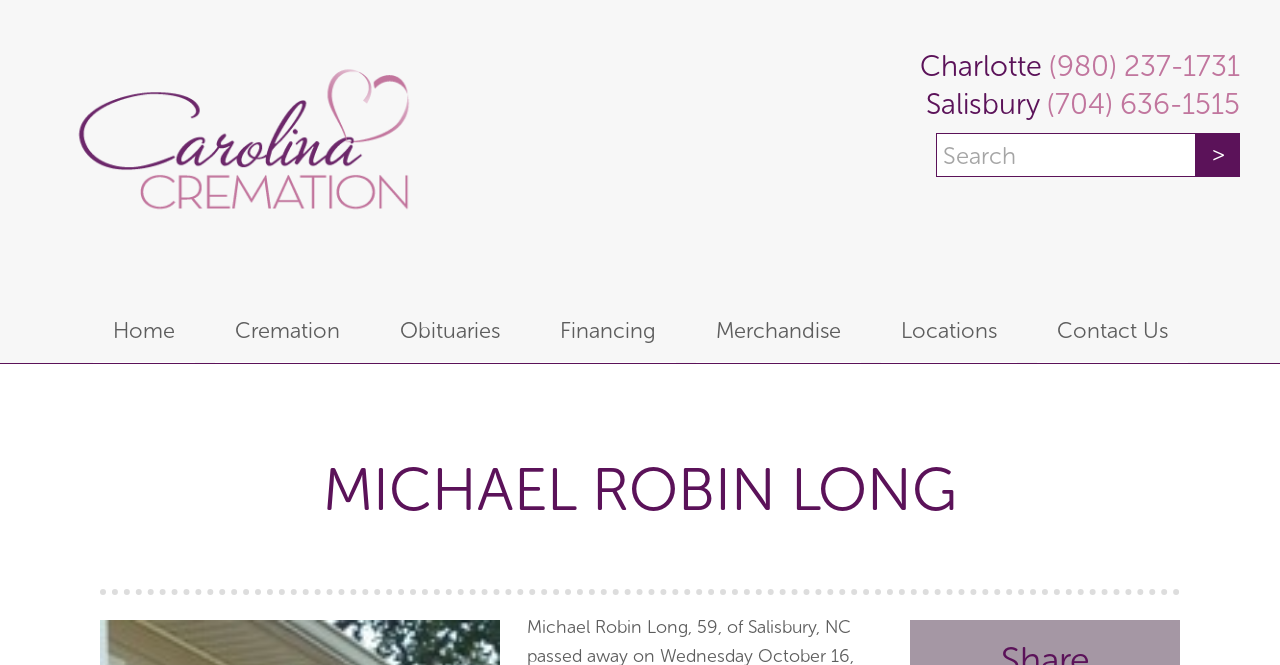Locate the bounding box of the user interface element based on this description: "(704) 636-1515".

[0.812, 0.13, 0.969, 0.183]